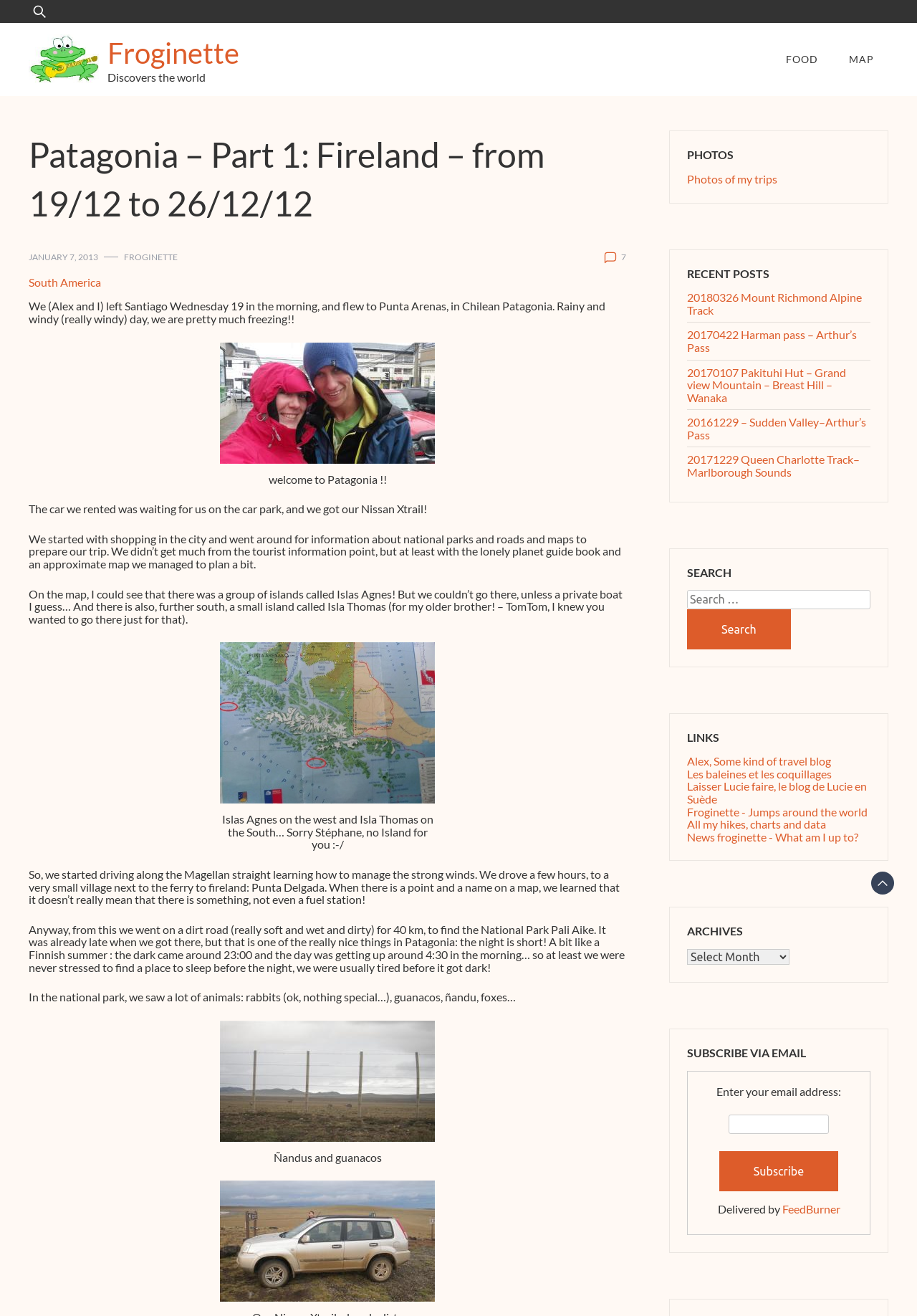Find the bounding box coordinates for the area that must be clicked to perform this action: "Search for something".

[0.749, 0.448, 0.949, 0.493]